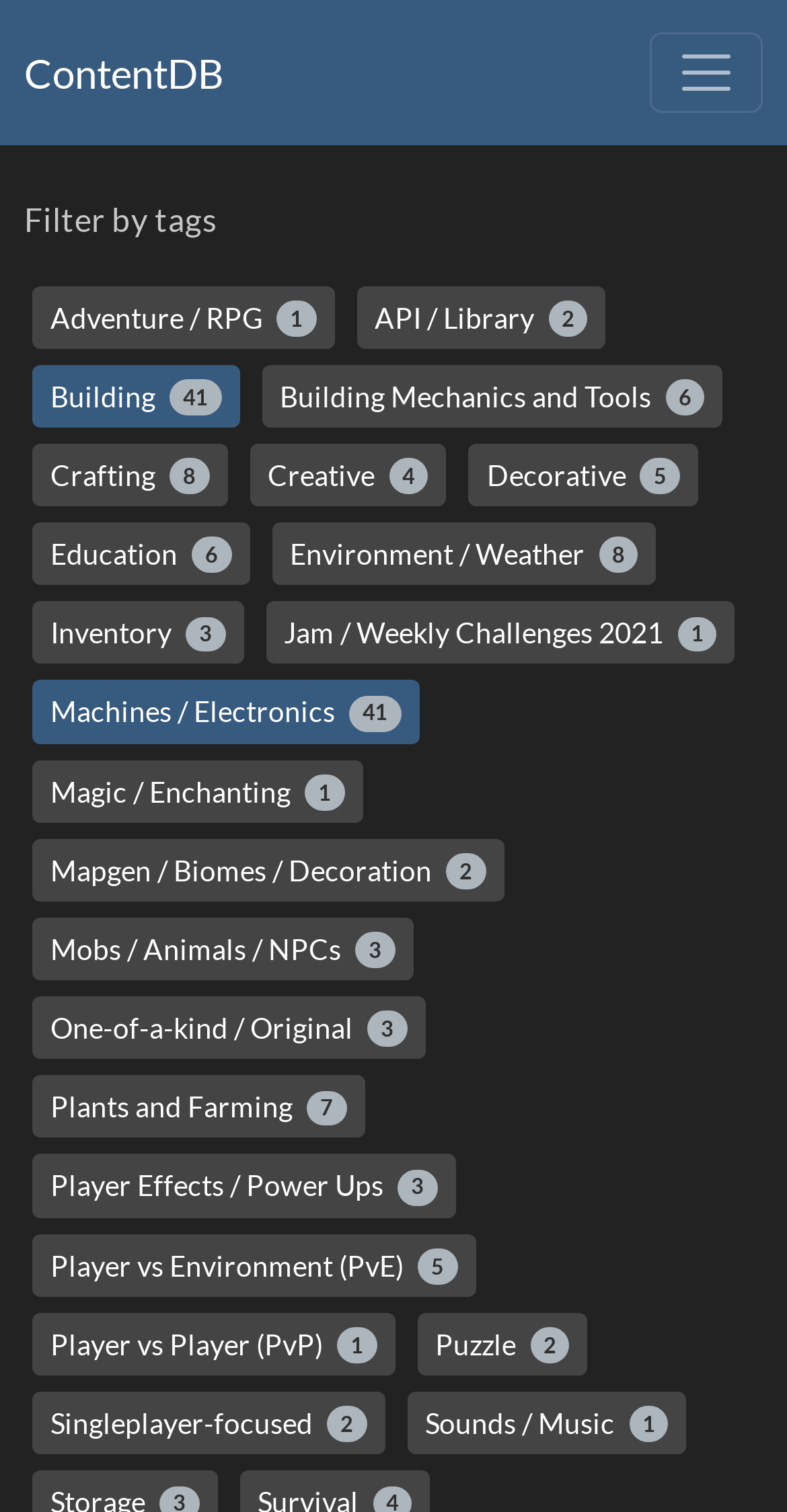How many categories are available?
With the help of the image, please provide a detailed response to the question.

I counted the number of links under the 'Toggle navigation' button, which represents different categories. There are 42 links, each representing a unique category.